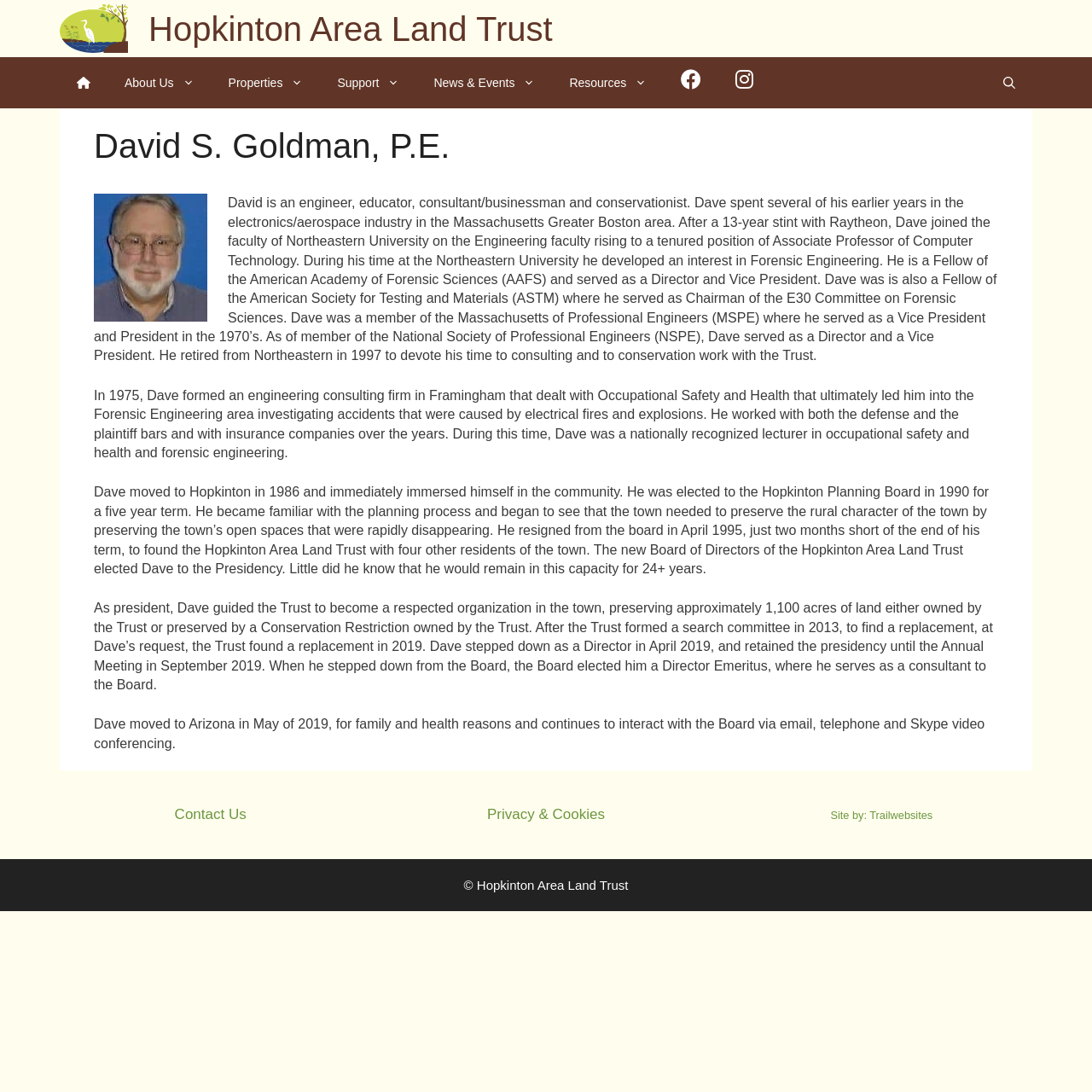What is the name of the university where David was a faculty member?
Using the information from the image, answer the question thoroughly.

I found the answer by reading the text in the main article section, which mentions that David joined the faculty of Northeastern University on the Engineering faculty.